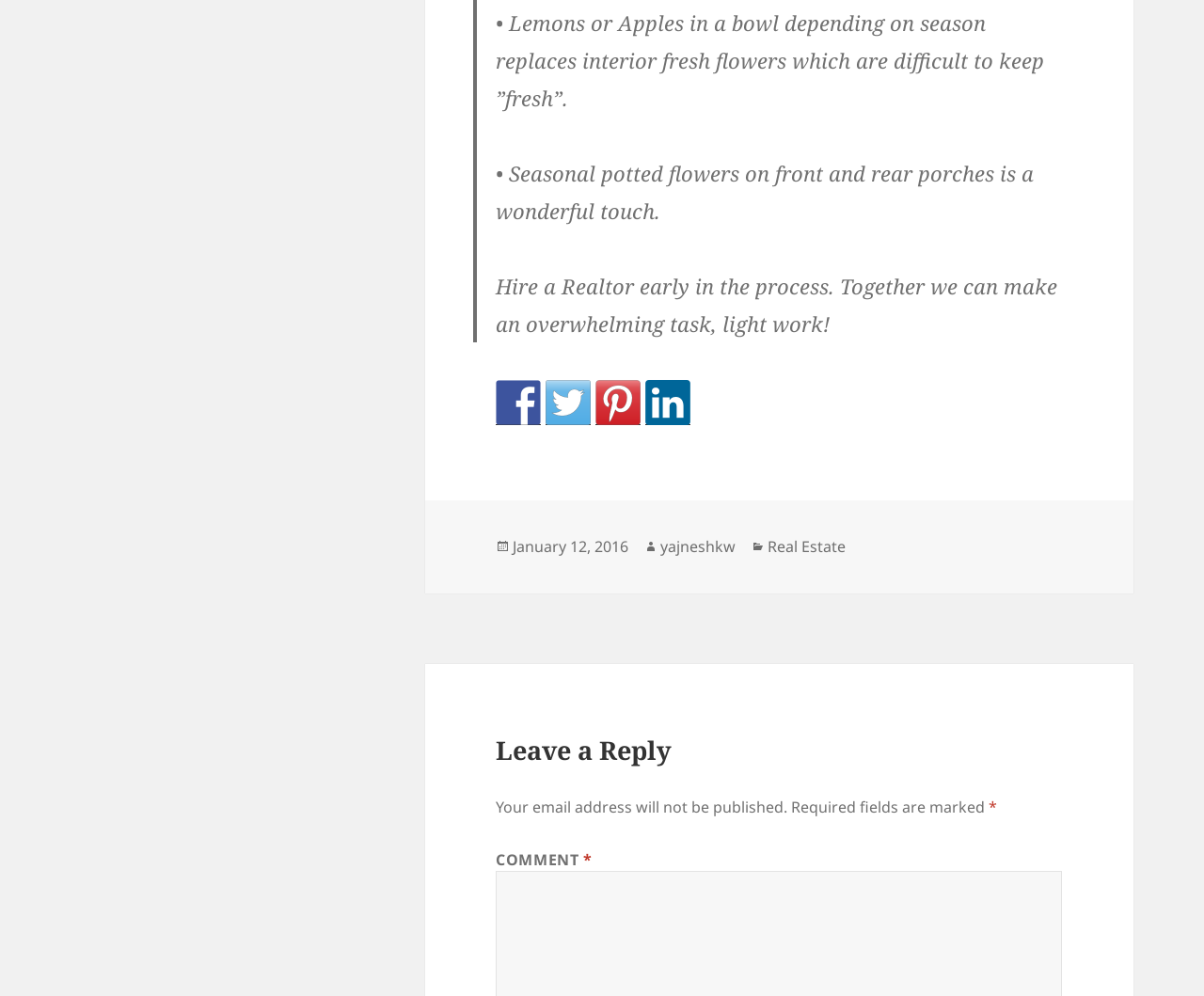Given the description Frugal Off Grid, predict the bounding box coordinates of the UI element. Ensure the coordinates are in the format (top-left x, top-left y, bottom-right x, bottom-right y) and all values are between 0 and 1.

None